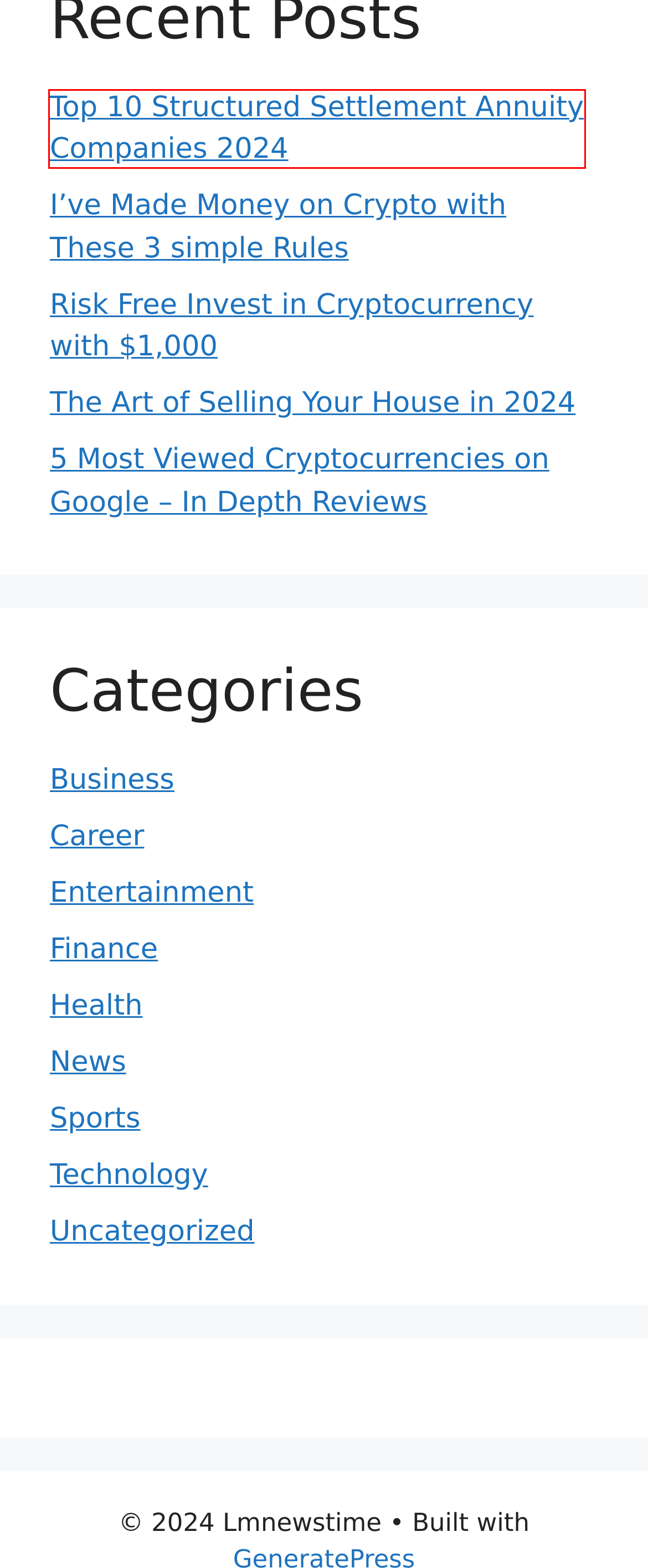You have a screenshot of a webpage with a red bounding box around an element. Select the webpage description that best matches the new webpage after clicking the element within the red bounding box. Here are the descriptions:
A. Business - Lmnewstime
B. Top 10 Structured Settlement Annuity Companies 2024 - Lmnewstime
C. Uncategorized - Lmnewstime
D. I've Made Money on Crypto with These 3 simple Rules - Lmnewstime
E. Risk Free Invest in Cryptocurrency with $1,000 - Lmnewstime
F. News - Lmnewstime
G. The Art of Selling Your House in 2024 - Lmnewstime
H. Finance - Lmnewstime

B